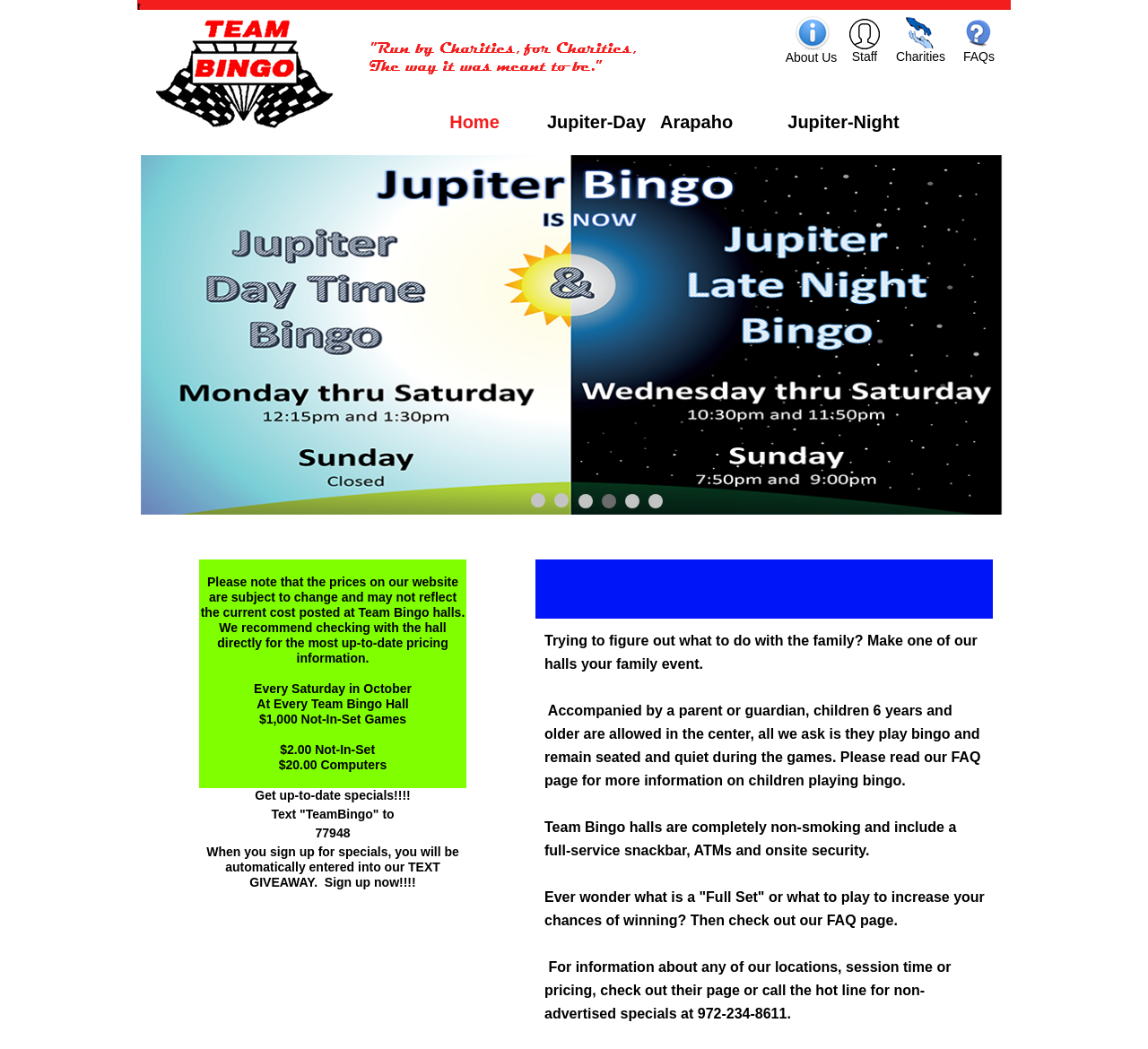Refer to the image and offer a detailed explanation in response to the question: What is the age limit for children to play bingo?

According to the webpage, 'Accompanied by a parent or guardian, children 6 years and older are allowed in the center, all we ask is they play bingo and remain seated and quiet during the games.' This indicates that the age limit for children to play bingo is 6 years old.